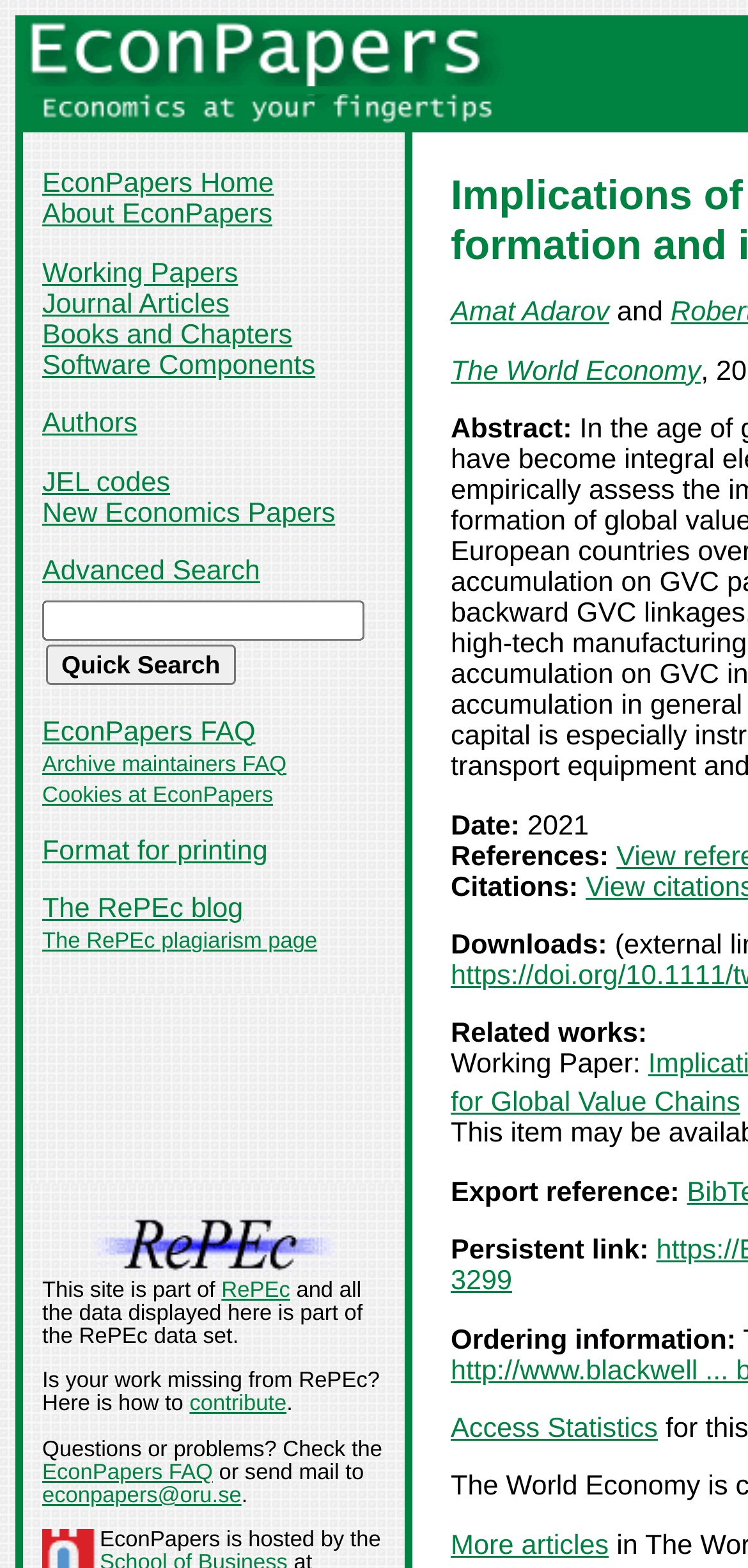Pinpoint the bounding box coordinates of the element to be clicked to execute the instruction: "Access the advanced search feature".

[0.056, 0.355, 0.348, 0.374]